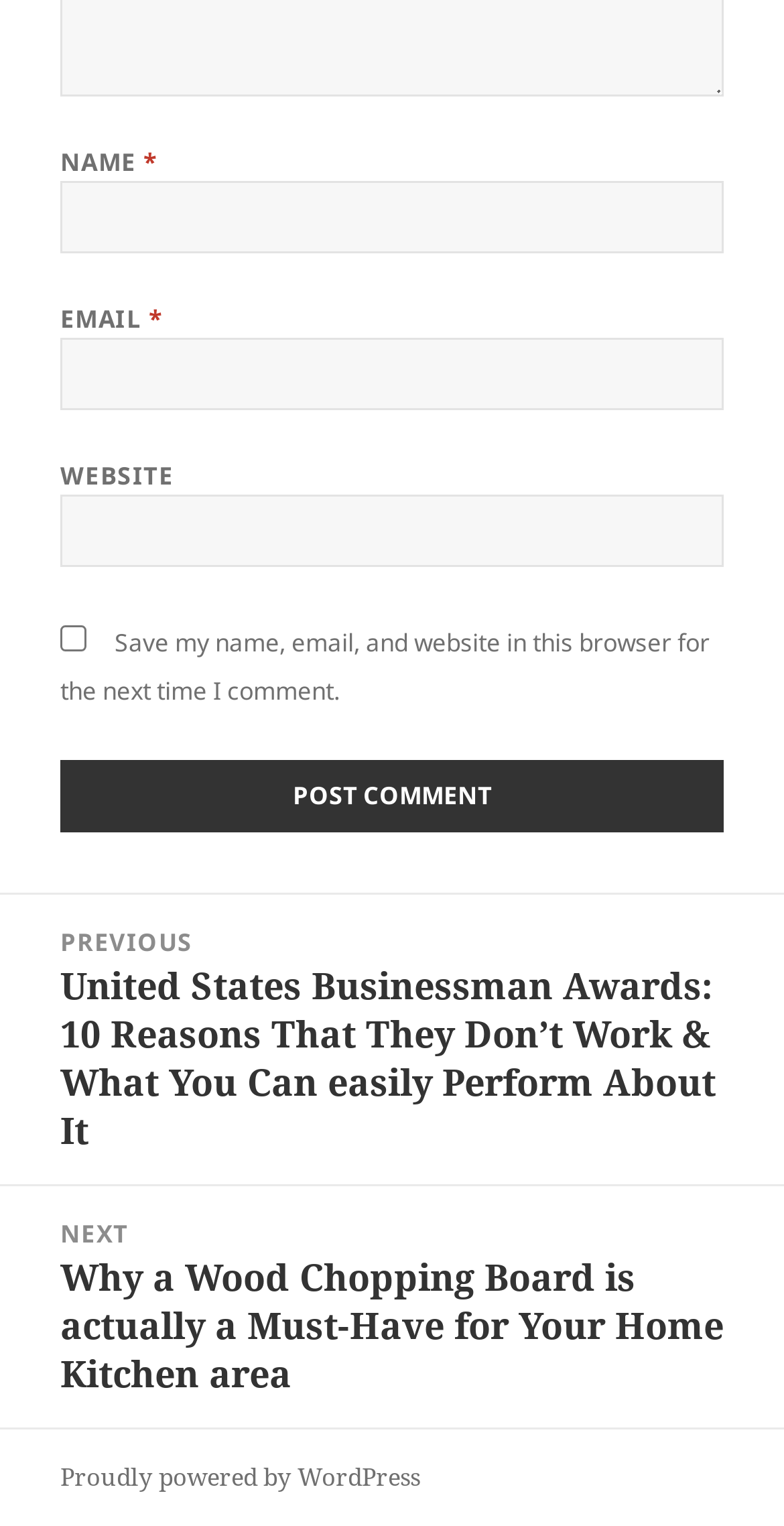Please examine the image and provide a detailed answer to the question: What is the purpose of the checkbox?

The checkbox is located below the website input field and is labeled 'Save my name, email, and website in this browser for the next time I comment.' This suggests that its purpose is to save the user's comment information for future use.